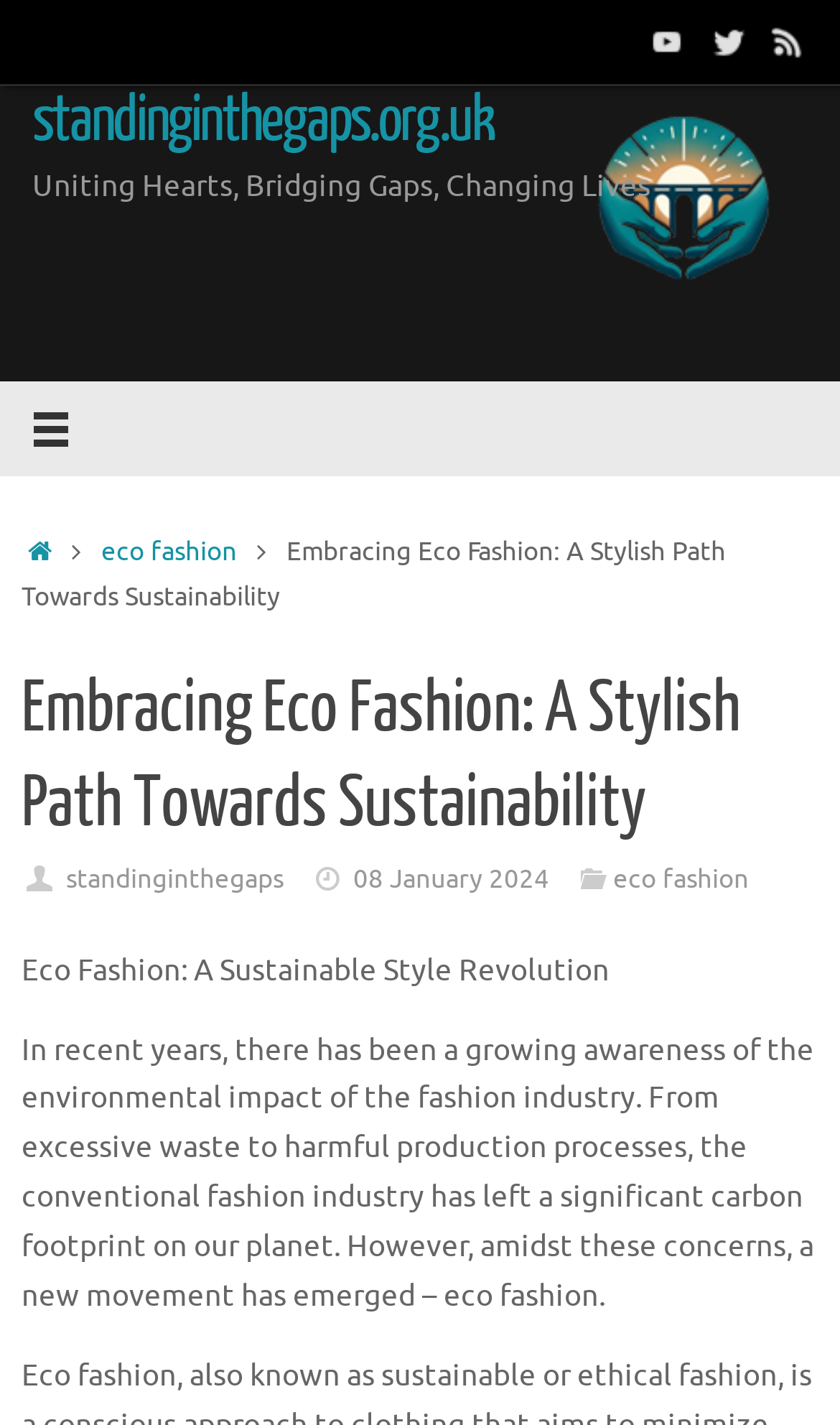Find the bounding box coordinates of the UI element according to this description: "parent_node: standinginthegaps.org.uk".

[0.0, 0.268, 1.0, 0.334]